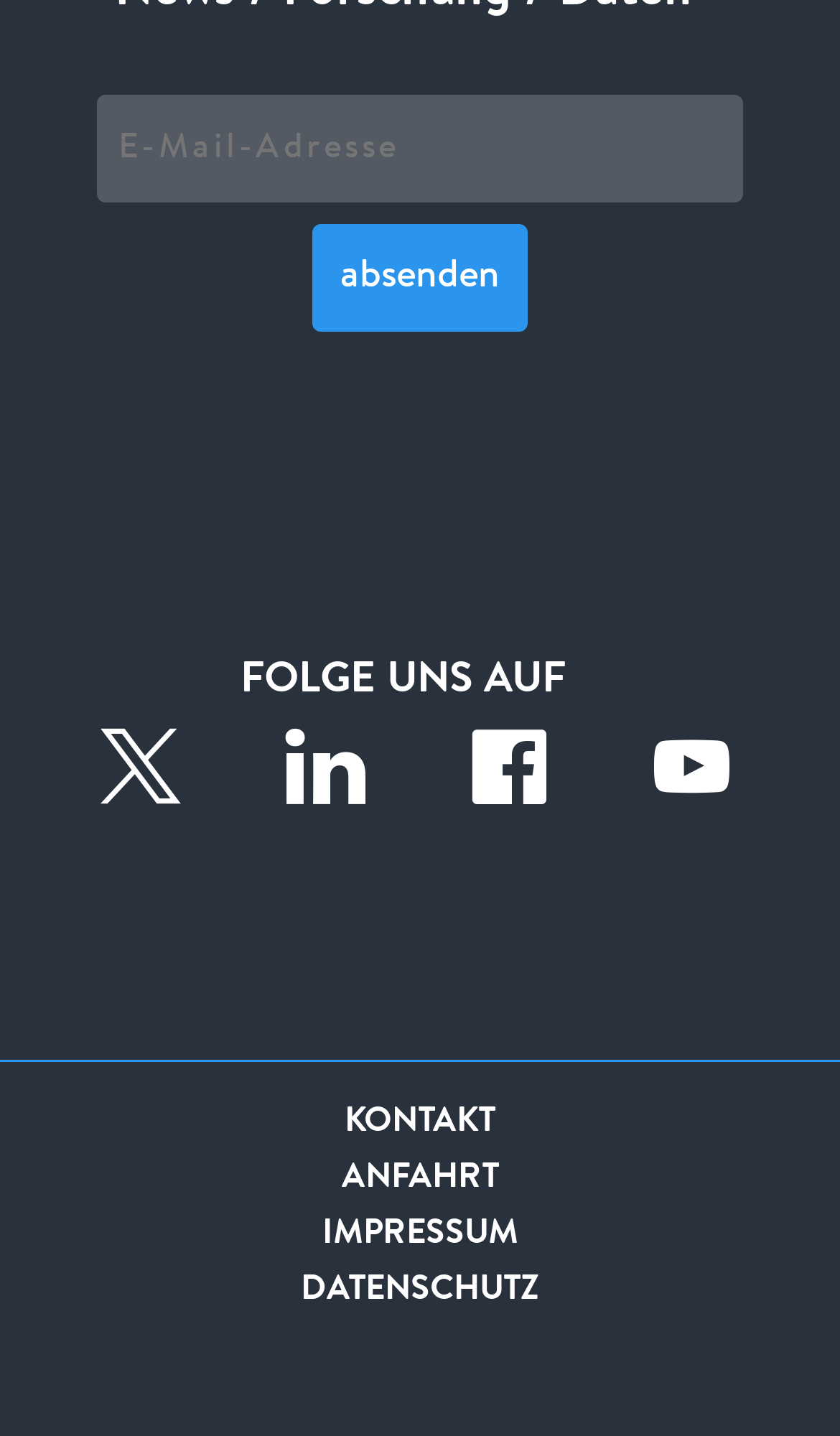Determine the bounding box coordinates of the section I need to click to execute the following instruction: "Follow us on Facebook". Provide the coordinates as four float numbers between 0 and 1, i.e., [left, top, right, bottom].

[0.119, 0.507, 0.227, 0.56]